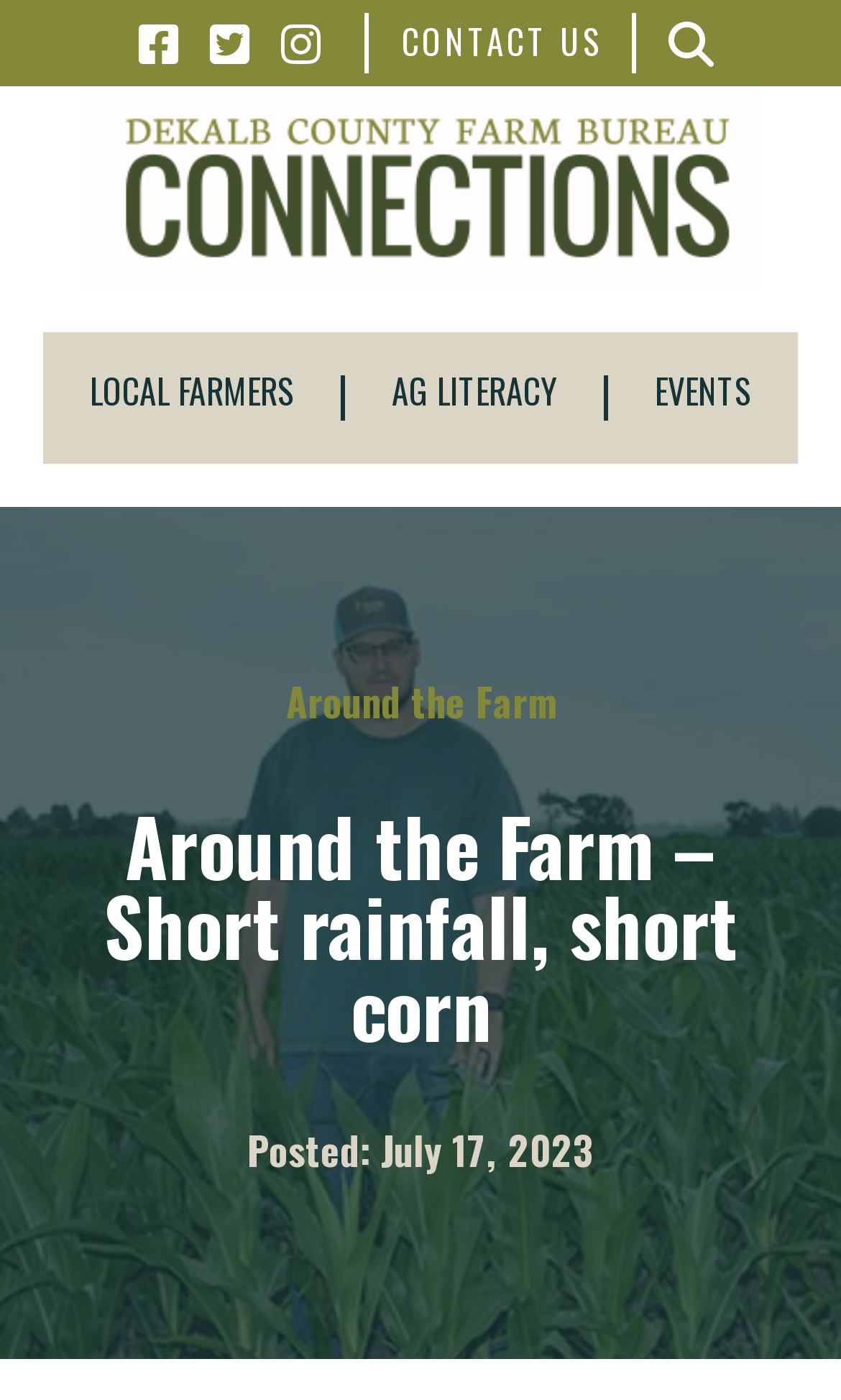Please find the bounding box coordinates of the element that needs to be clicked to perform the following instruction: "check the EVENTS link". The bounding box coordinates should be four float numbers between 0 and 1, represented as [left, top, right, bottom].

[0.723, 0.268, 0.949, 0.3]